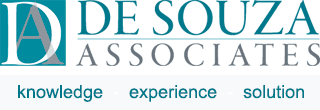Provide a thorough and detailed response to the question by examining the image: 
What is written below the logo?

Below the logo, the words 'knowledge - experience - solution' are displayed, highlighting the company’s commitment to providing informed and effective services.